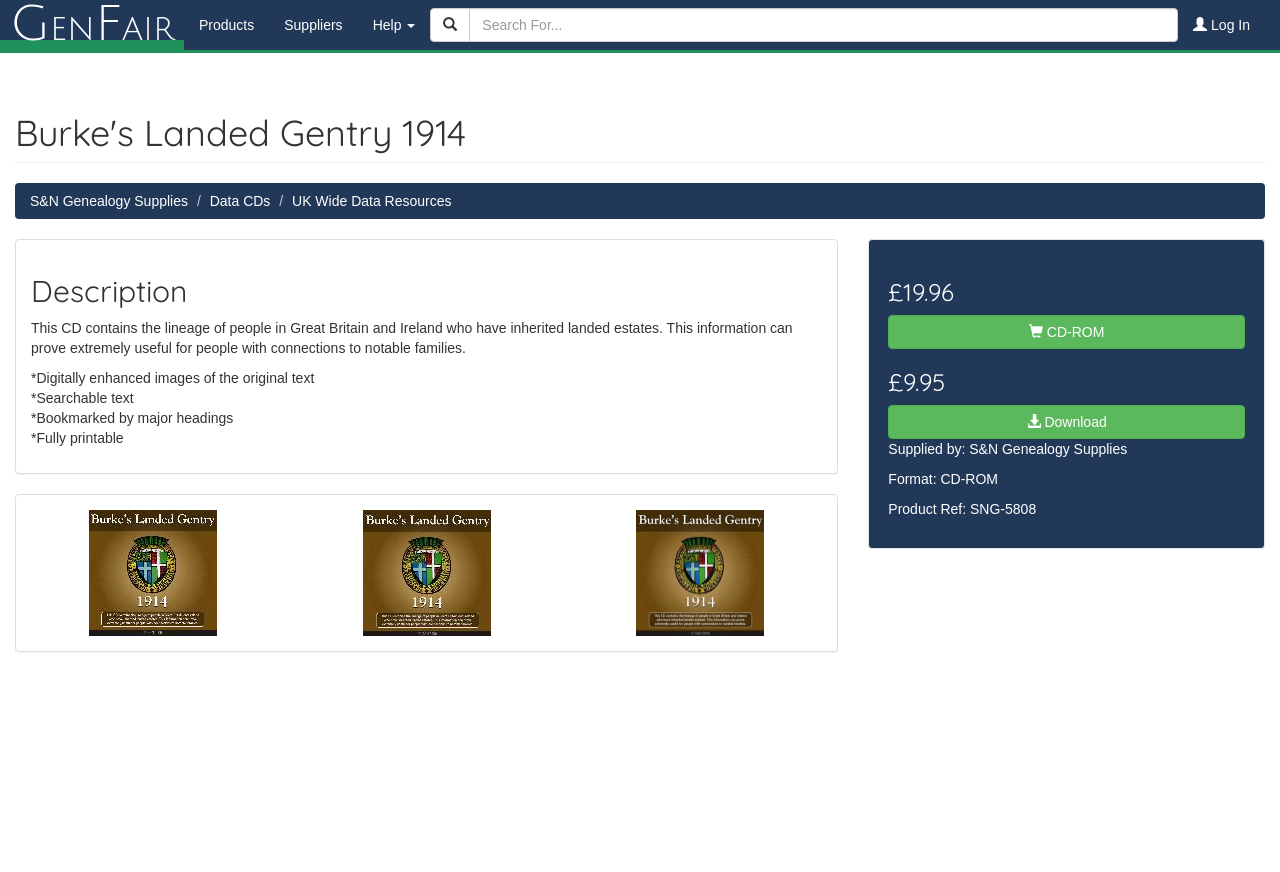Locate the headline of the webpage and generate its content.

Burke's Landed Gentry 1914